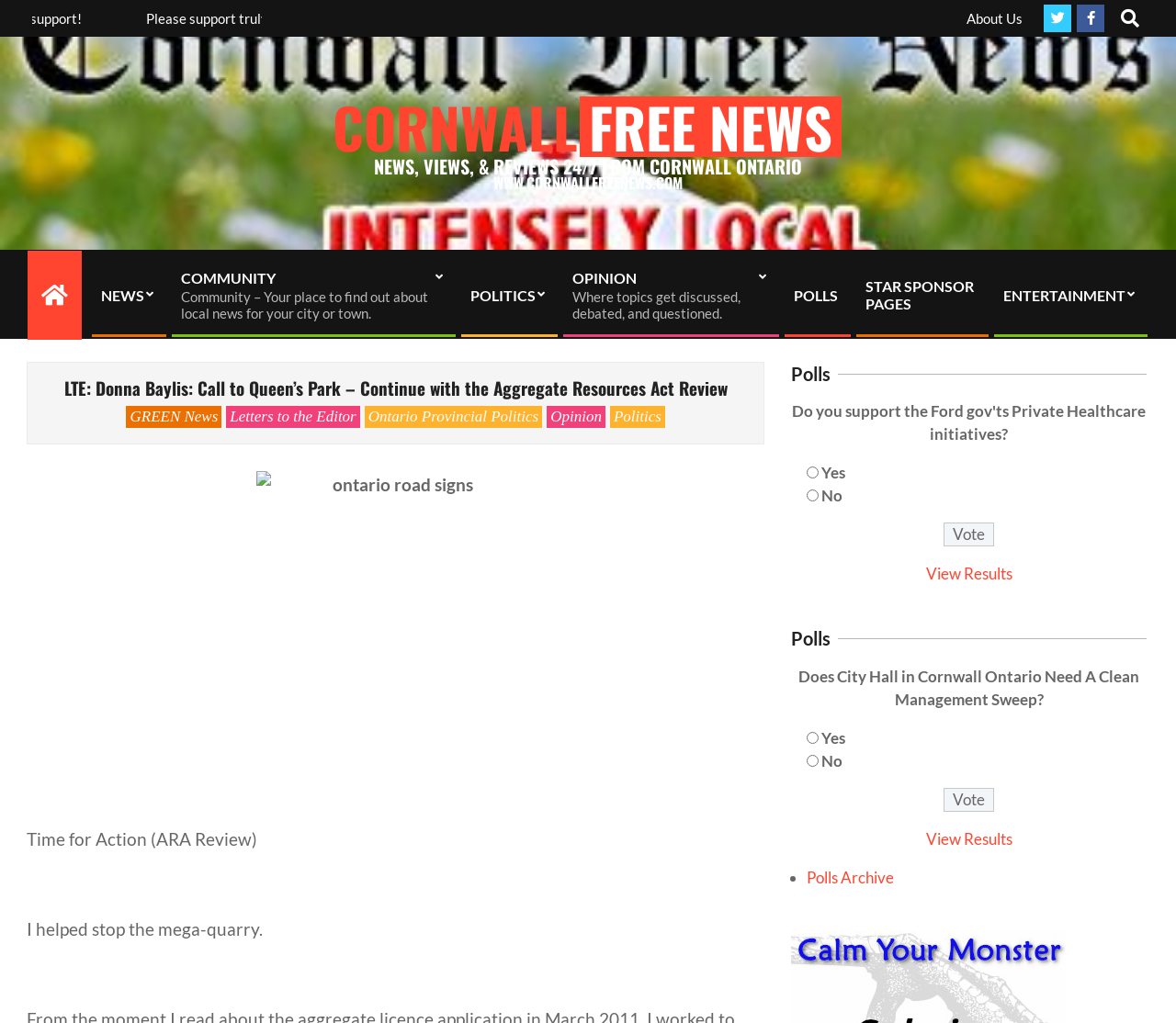Using the provided element description: "Entertainment", identify the bounding box coordinates. The coordinates should be four floats between 0 and 1 in the order [left, top, right, bottom].

[0.841, 0.262, 0.977, 0.315]